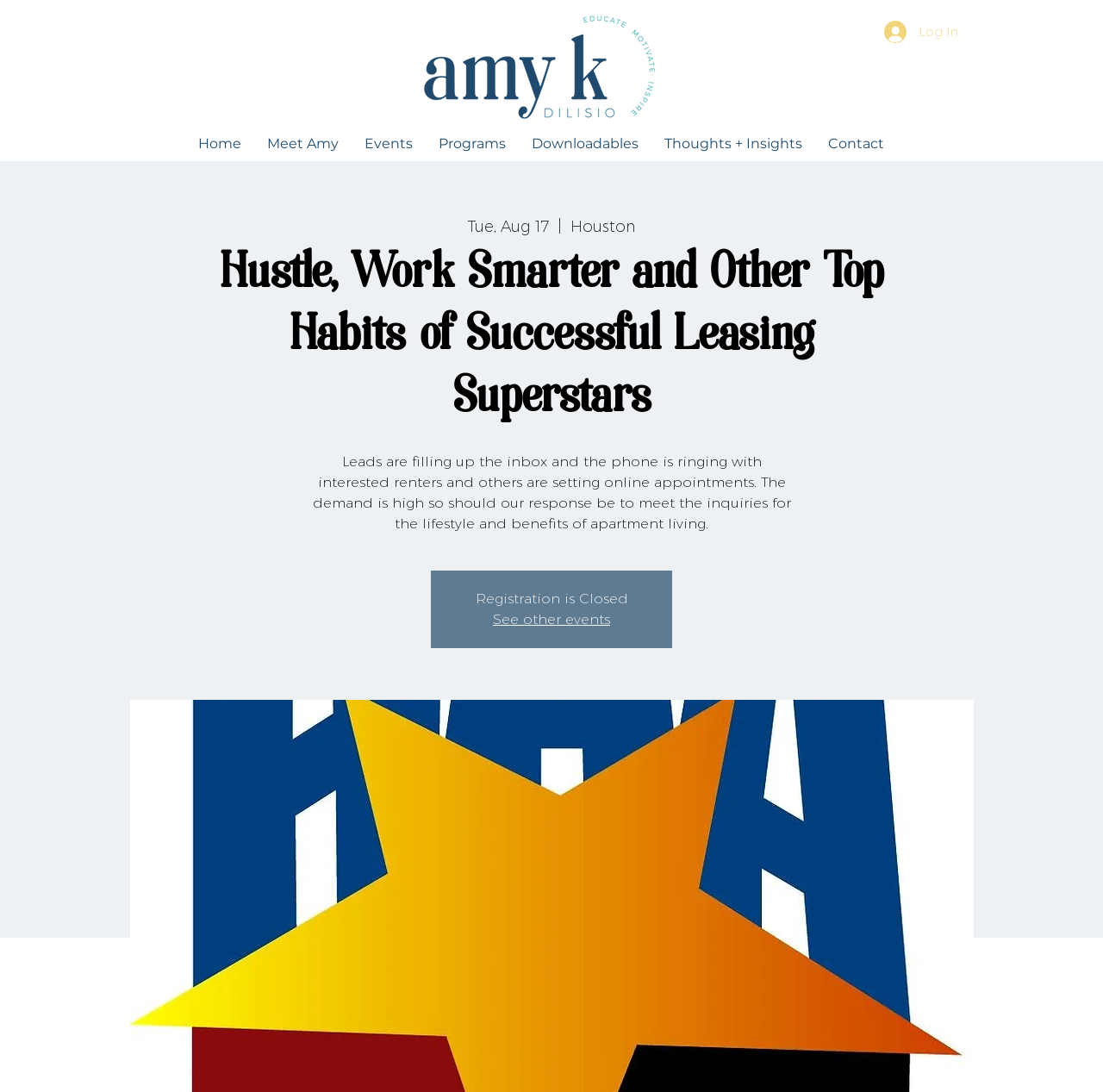Can you find the bounding box coordinates of the area I should click to execute the following instruction: "Visit the 'Home' page"?

[0.168, 0.121, 0.23, 0.143]